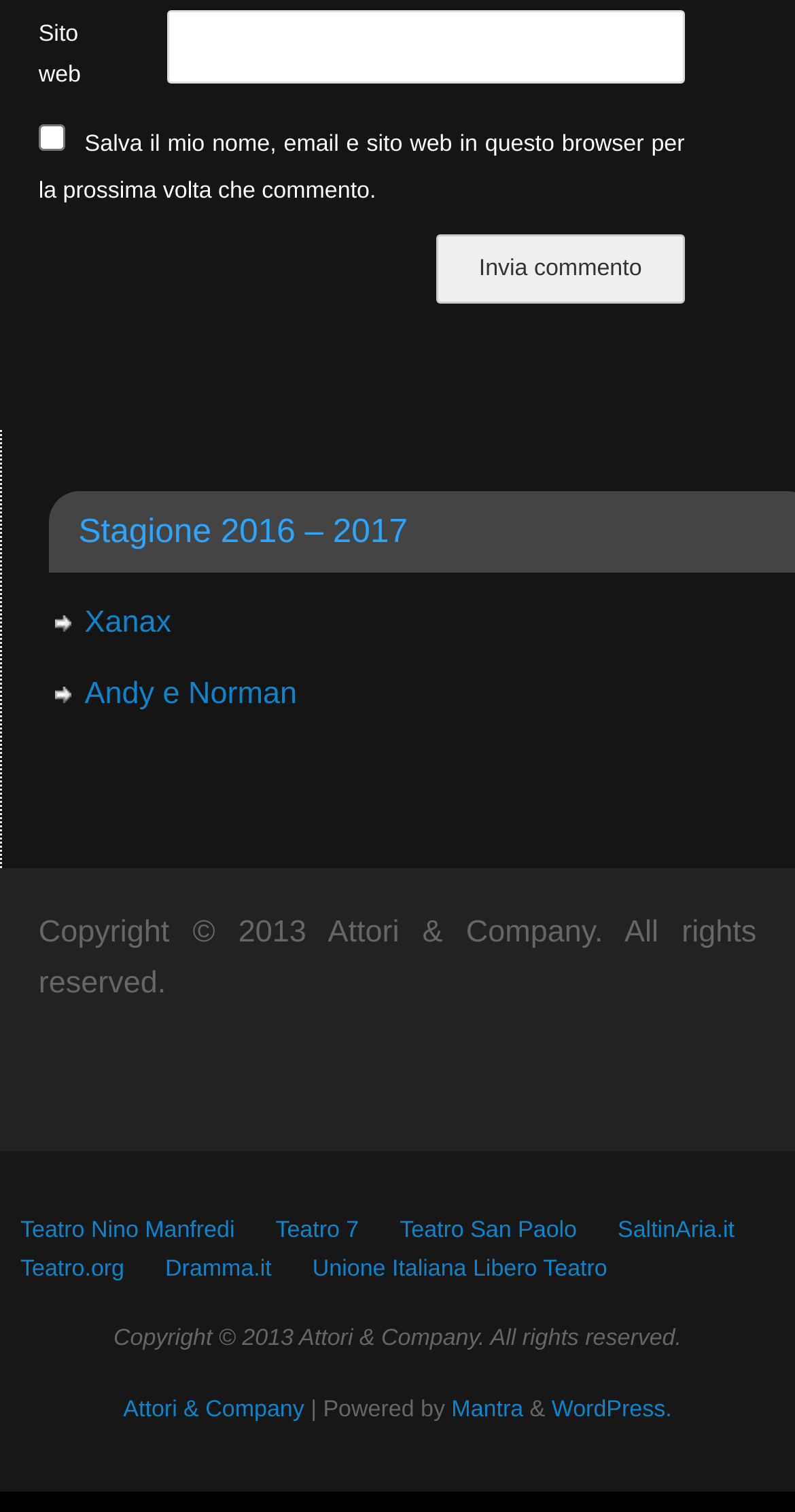Please find and report the bounding box coordinates of the element to click in order to perform the following action: "Go to Teatro Nino Manfredi". The coordinates should be expressed as four float numbers between 0 and 1, in the format [left, top, right, bottom].

[0.026, 0.805, 0.295, 0.821]